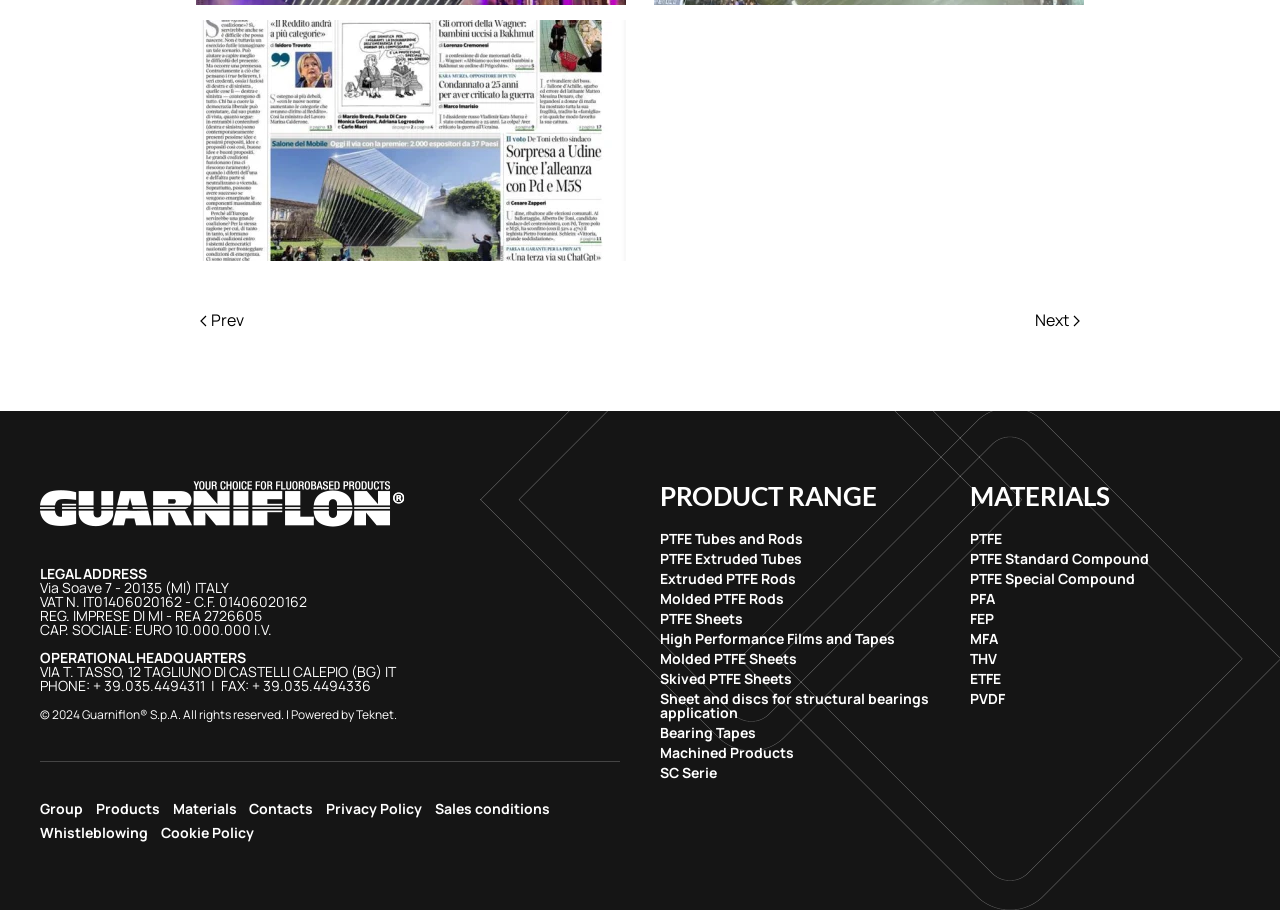Please locate the bounding box coordinates of the region I need to click to follow this instruction: "Click the 'Previous page' button".

[0.148, 0.33, 0.198, 0.374]